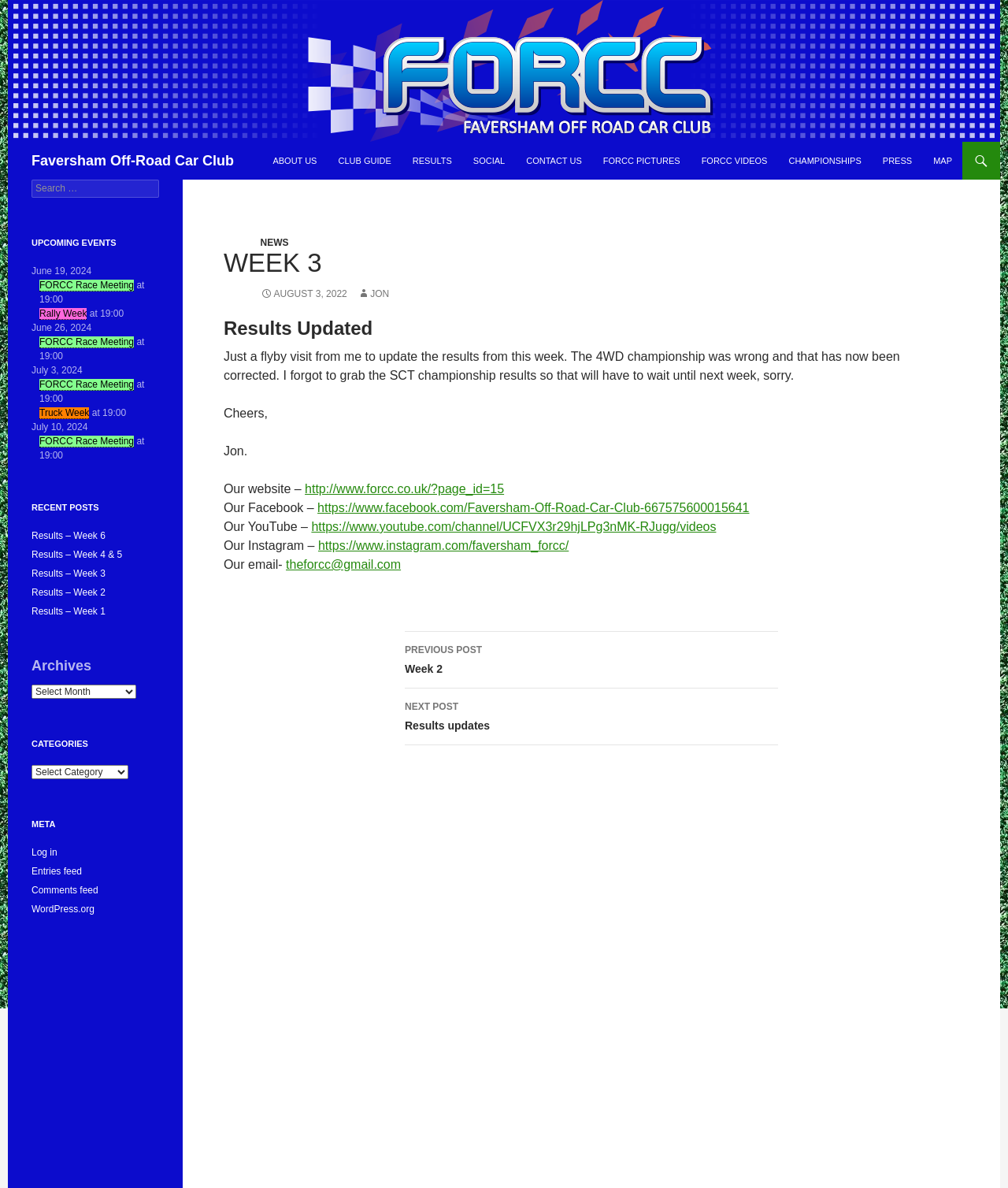Find the bounding box of the element with the following description: "FORCC Pictures". The coordinates must be four float numbers between 0 and 1, formatted as [left, top, right, bottom].

[0.589, 0.119, 0.684, 0.151]